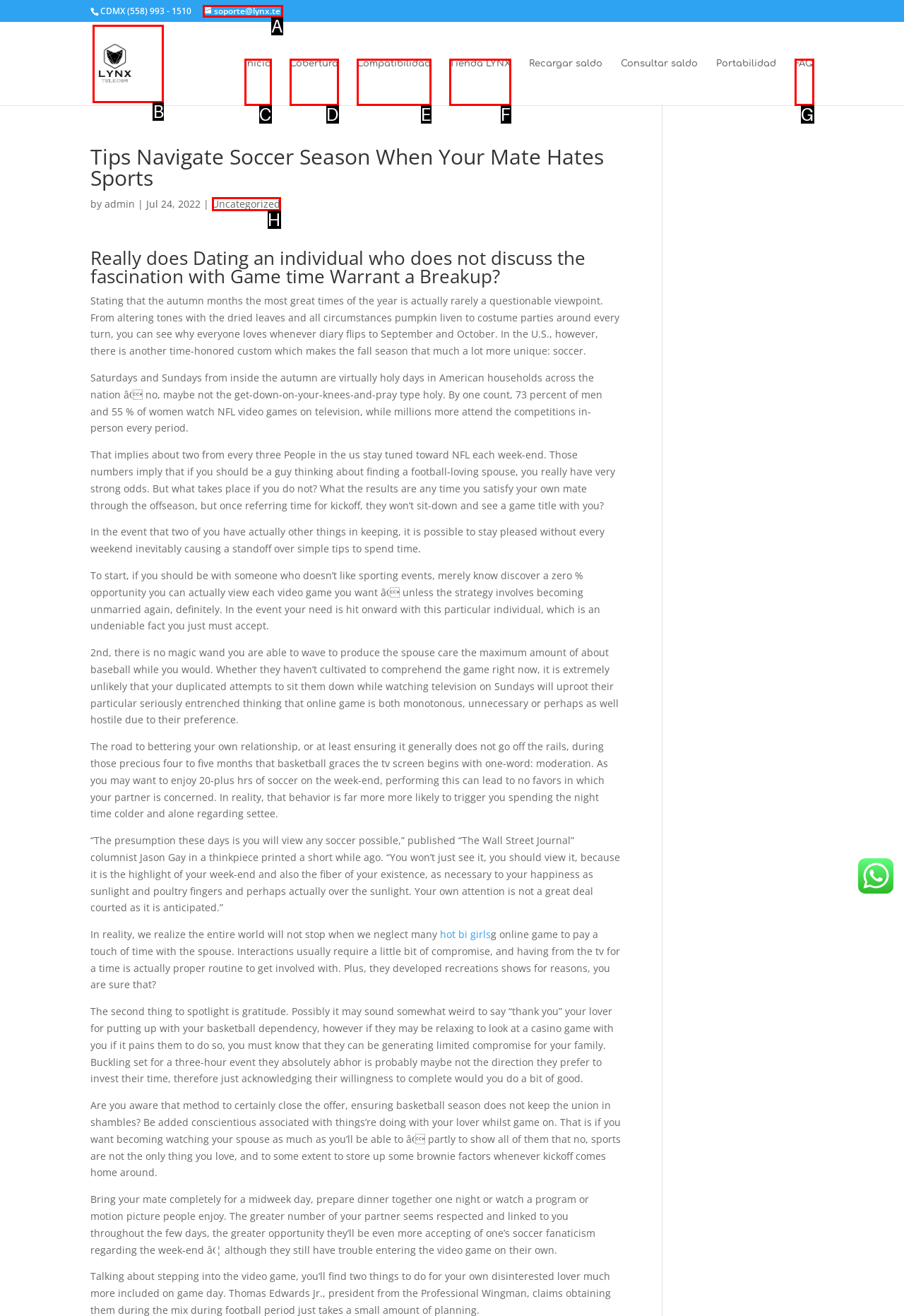For the task "Click on the 'LYNX' logo", which option's letter should you click? Answer with the letter only.

B